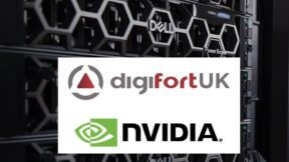Where is Digifort UK preparing to showcase their innovations?
From the screenshot, provide a brief answer in one word or phrase.

The Security Event